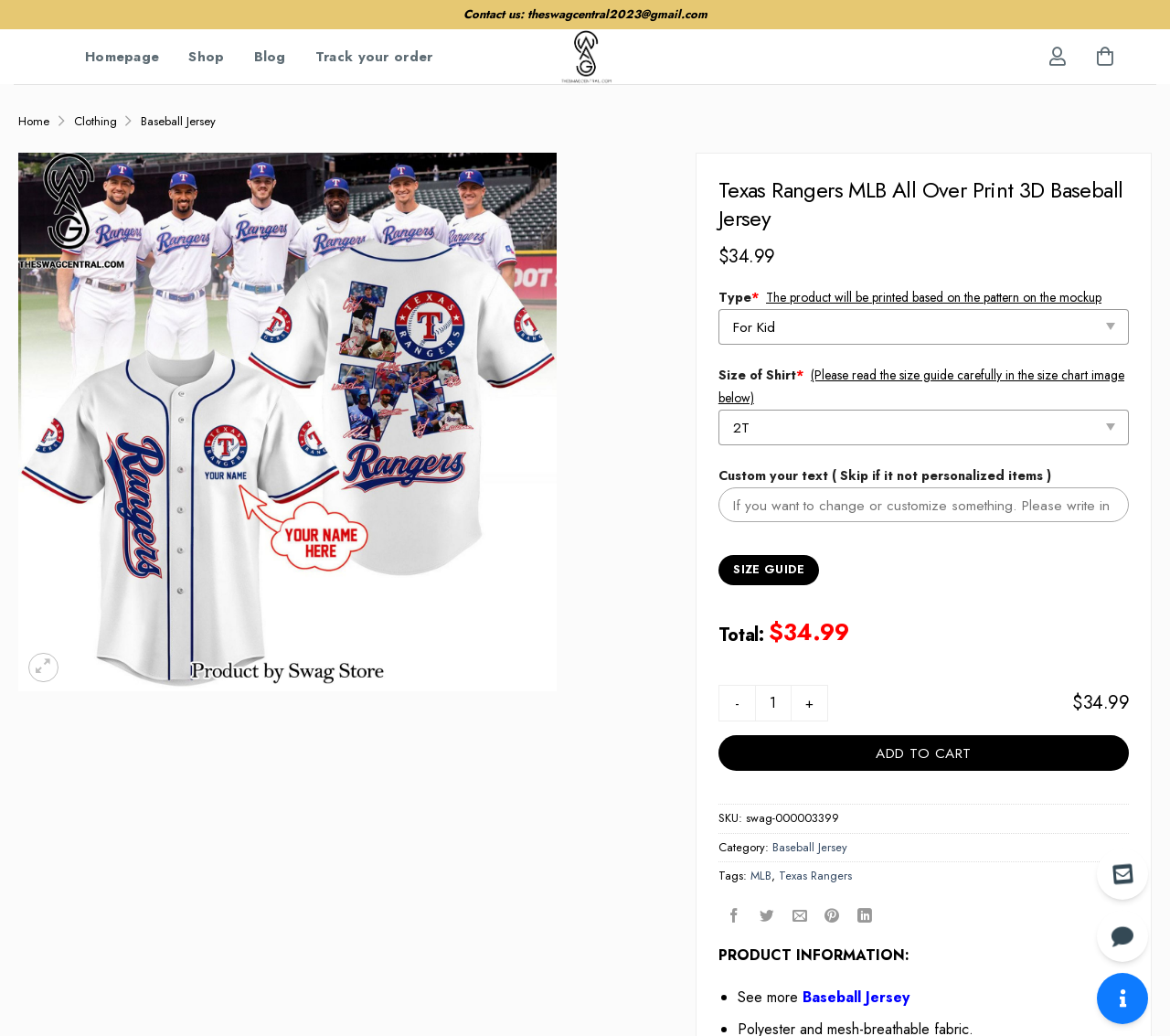What is the social media platform where the product can be shared? Using the information from the screenshot, answer with a single word or phrase.

Facebook